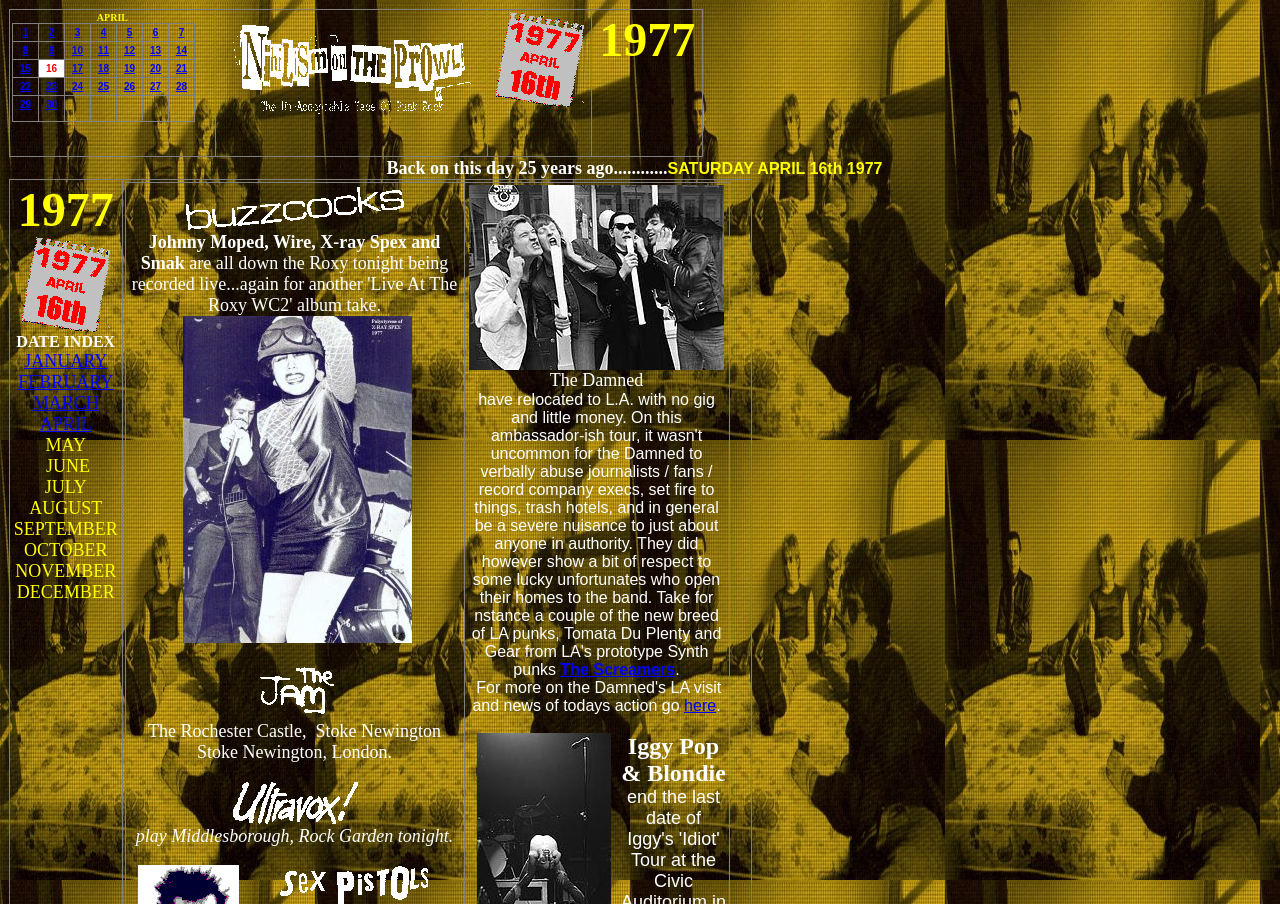Please respond to the question using a single word or phrase:
How many rows are in the table?

4